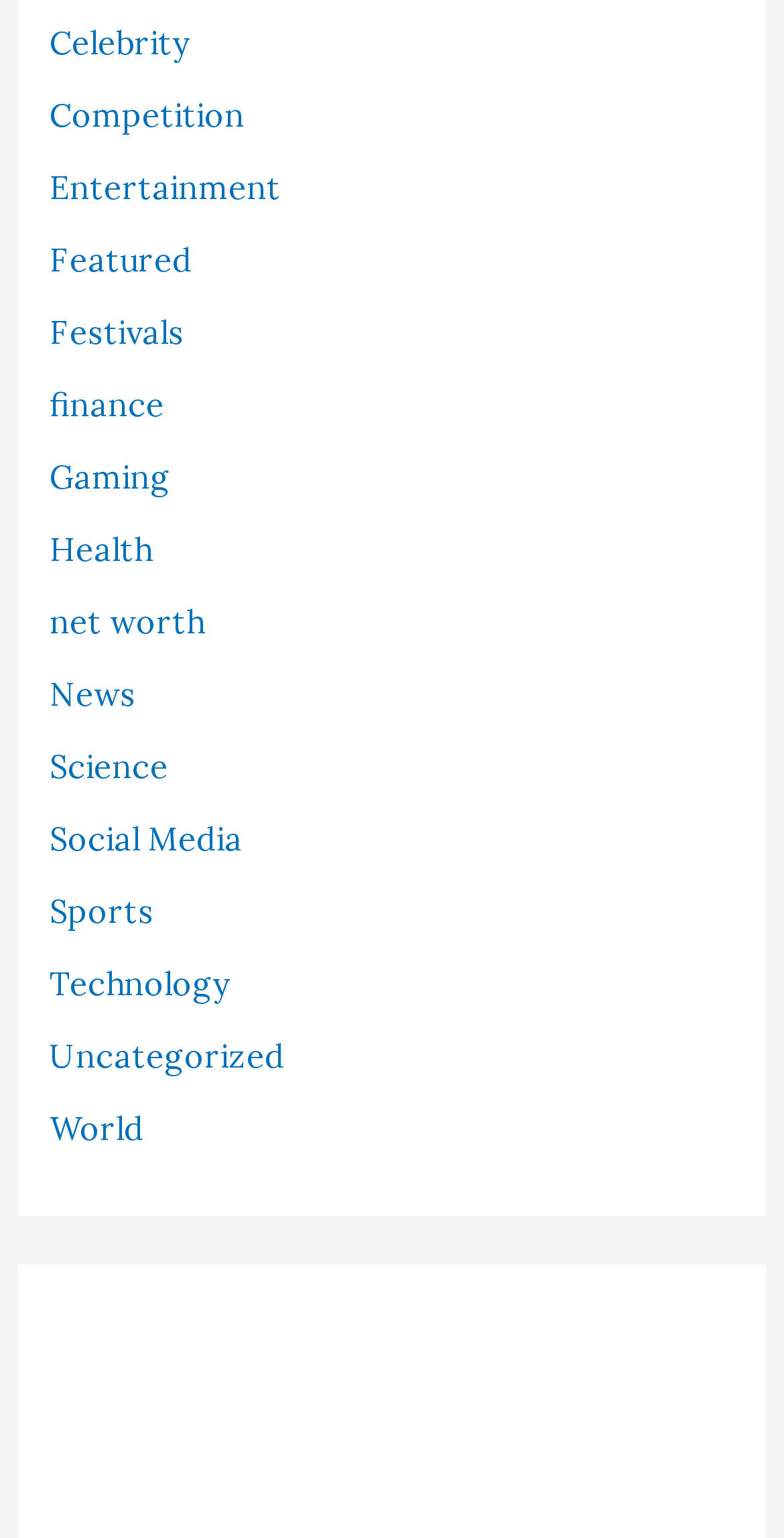Using the details from the image, please elaborate on the following question: How many categories start with the letter 'S' on this webpage?

I examined the list of links on the webpage and found two categories that start with the letter 'S', which are 'Science' and 'Social Media'.